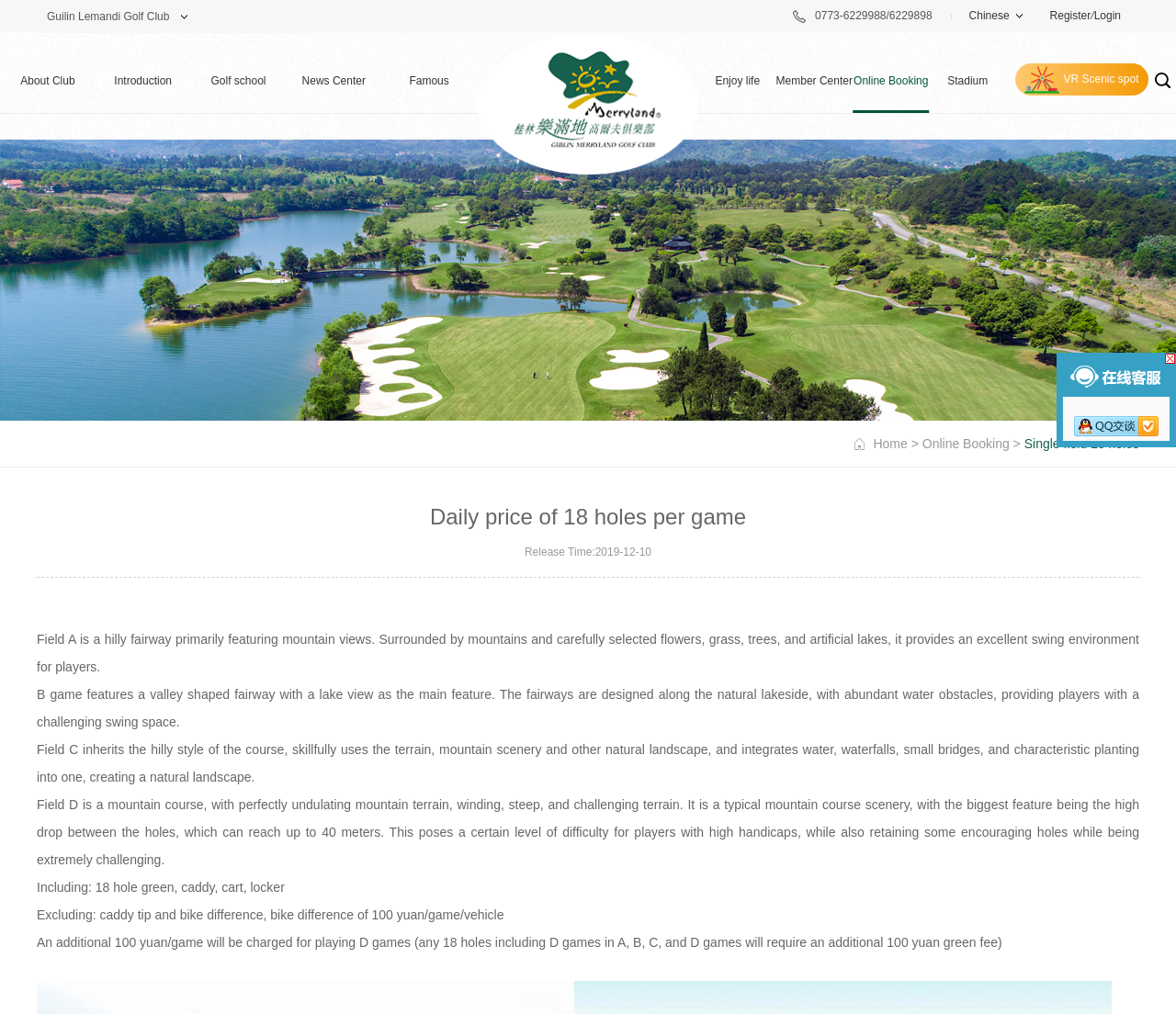Highlight the bounding box coordinates of the element you need to click to perform the following instruction: "Book a golf game online."

[0.725, 0.048, 0.79, 0.111]